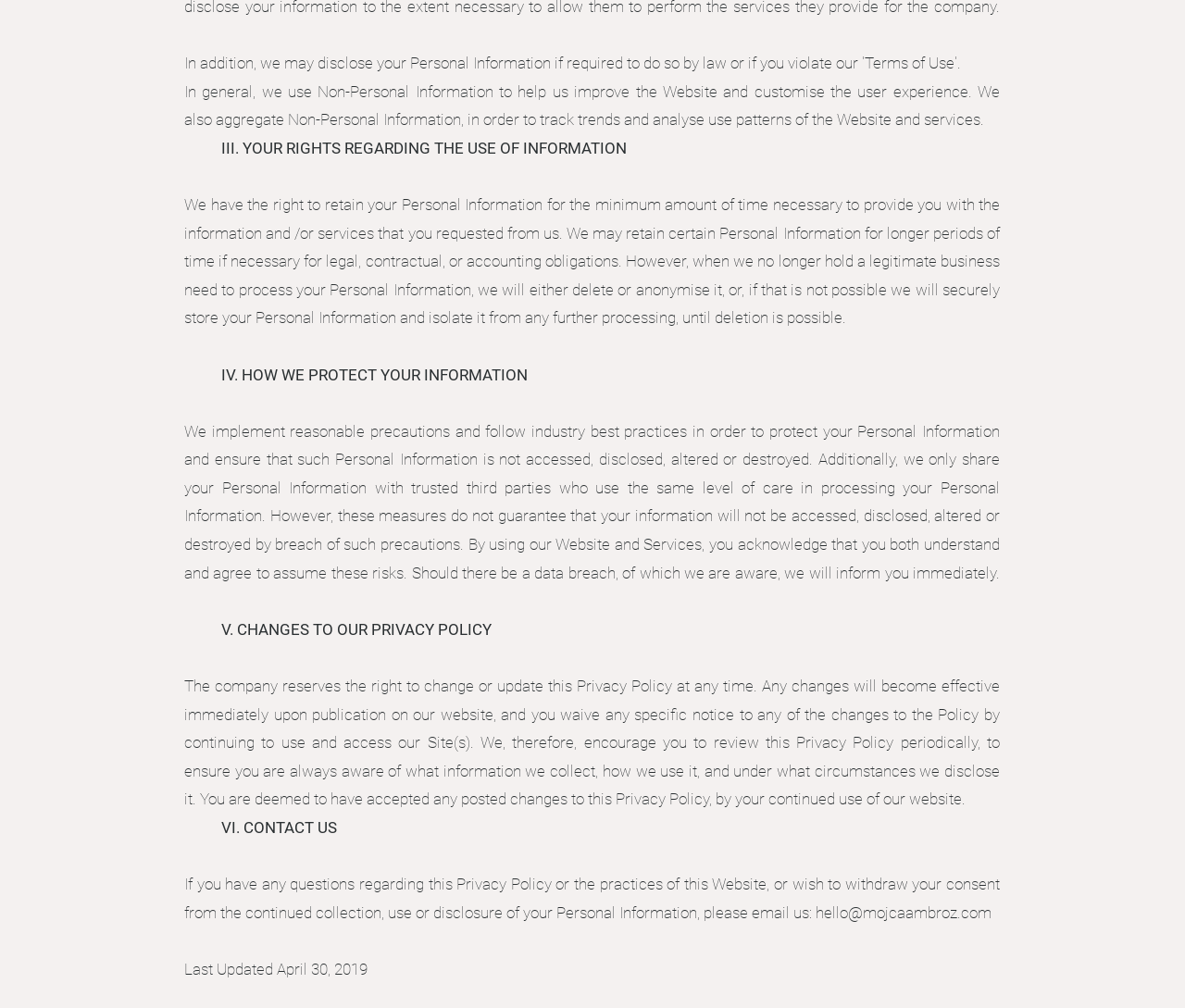Using the image as a reference, answer the following question in as much detail as possible:
When was the Privacy Policy last updated?

The text at the bottom of the page states 'Last Updated April 30, 2019', which indicates the date when the Privacy Policy was last updated.